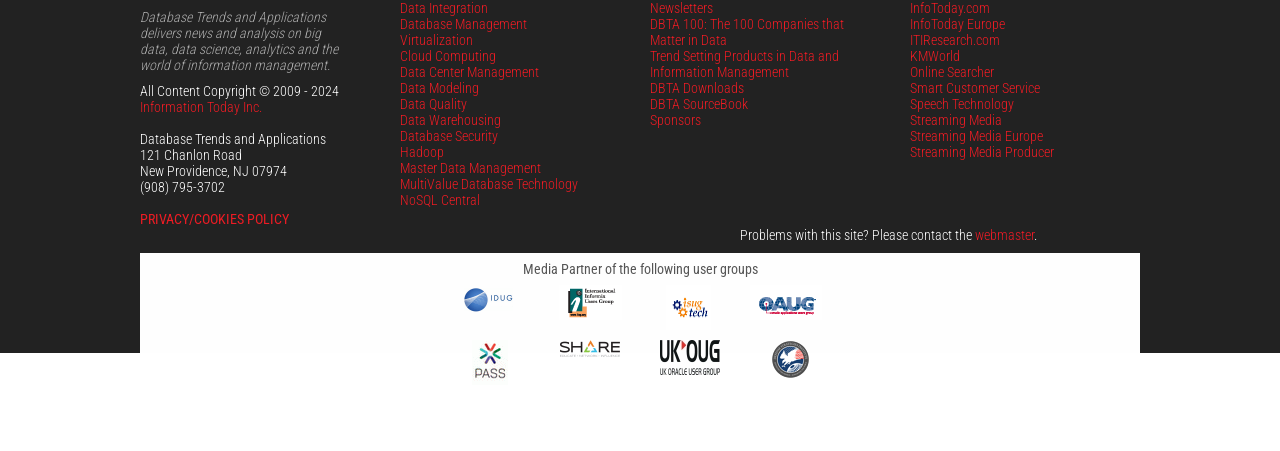Based on the provided description, "title="Oracle Applications Users Group"", find the bounding box of the corresponding UI element in the screenshot.

[0.586, 0.681, 0.642, 0.716]